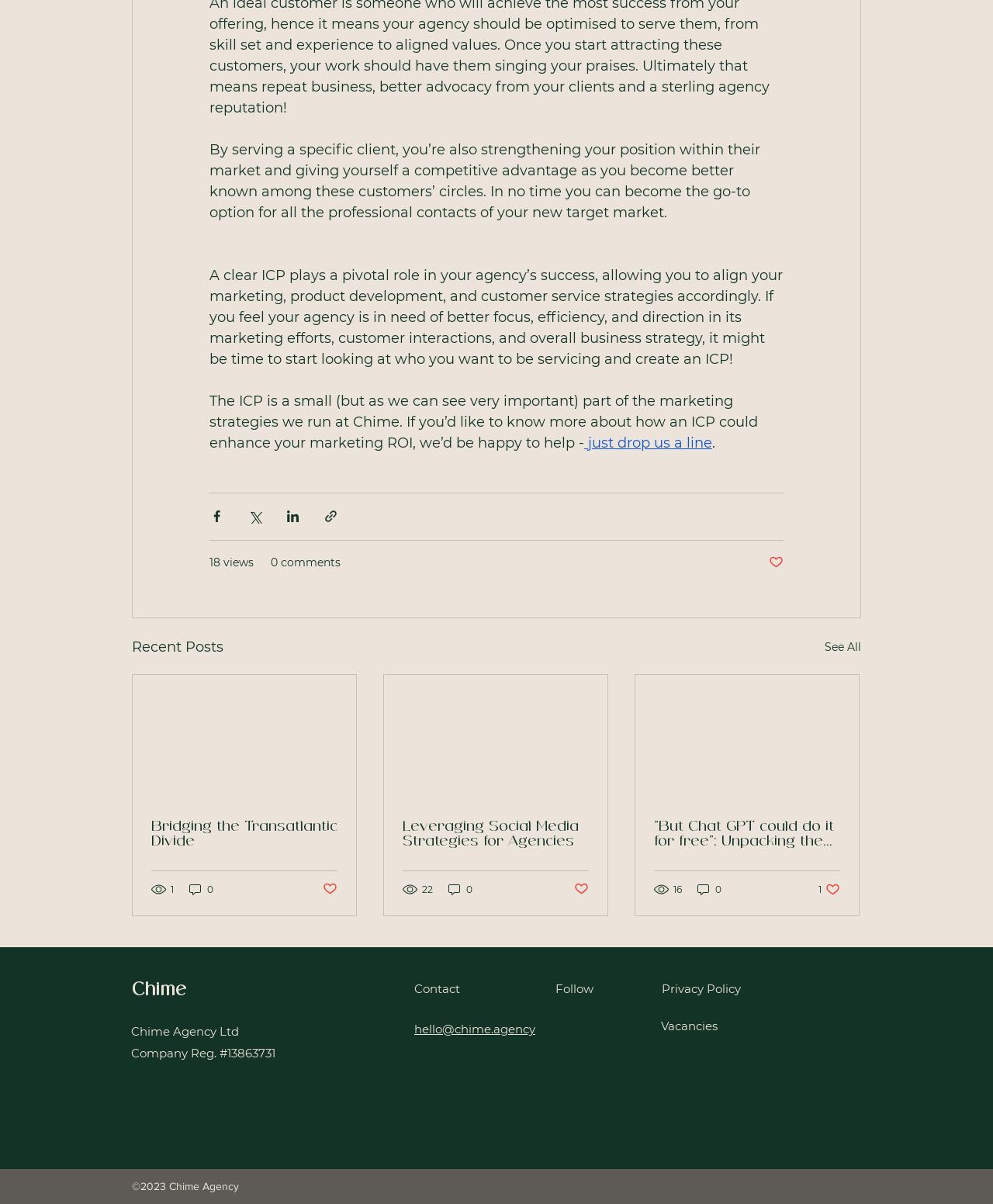What is the contact email of the company?
Based on the visual content, answer with a single word or a brief phrase.

hello@chime.agency